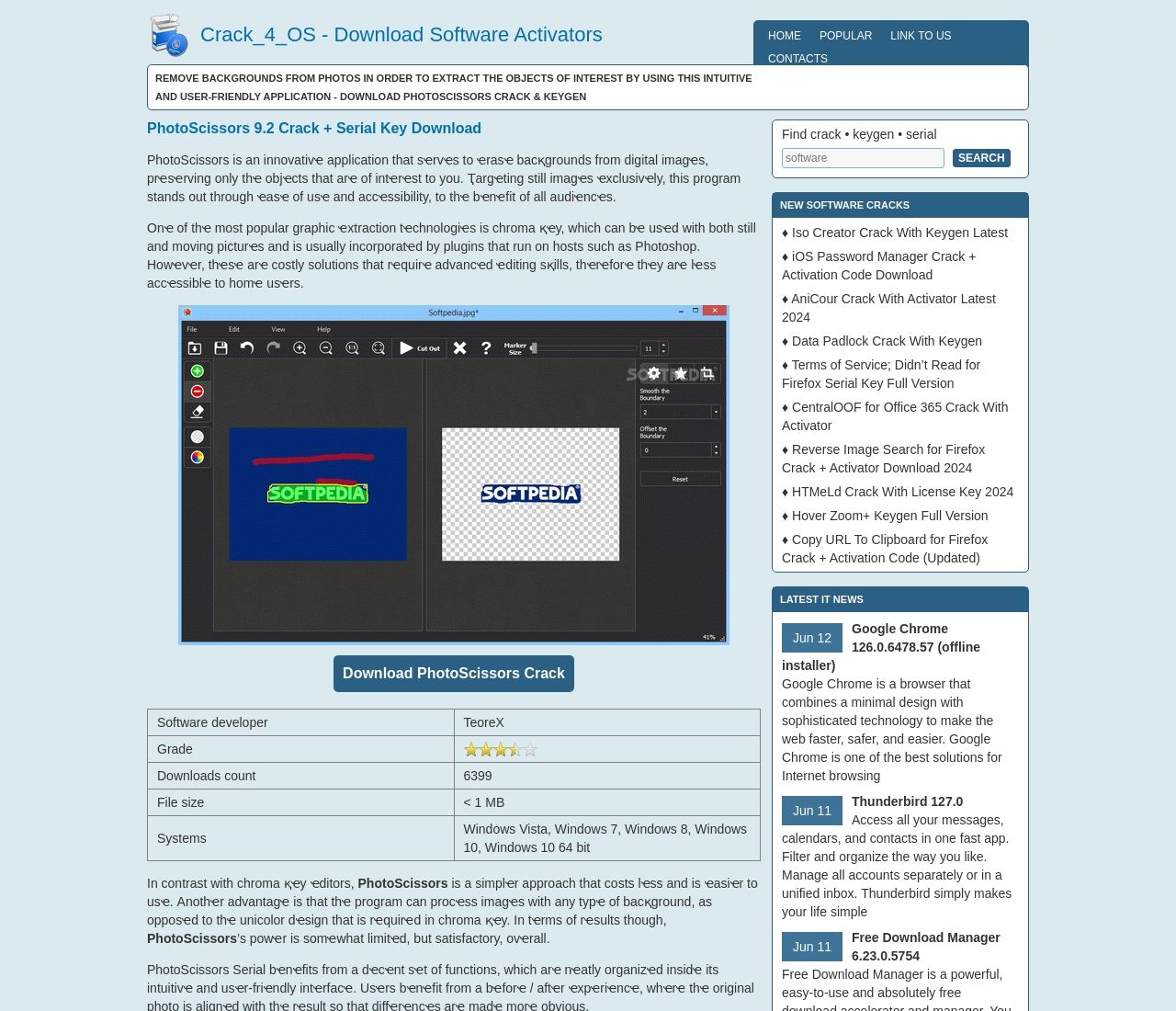Could you identify the text that serves as the heading for this webpage?

PhotoScissors 9.2 Crack + Serial Key Download